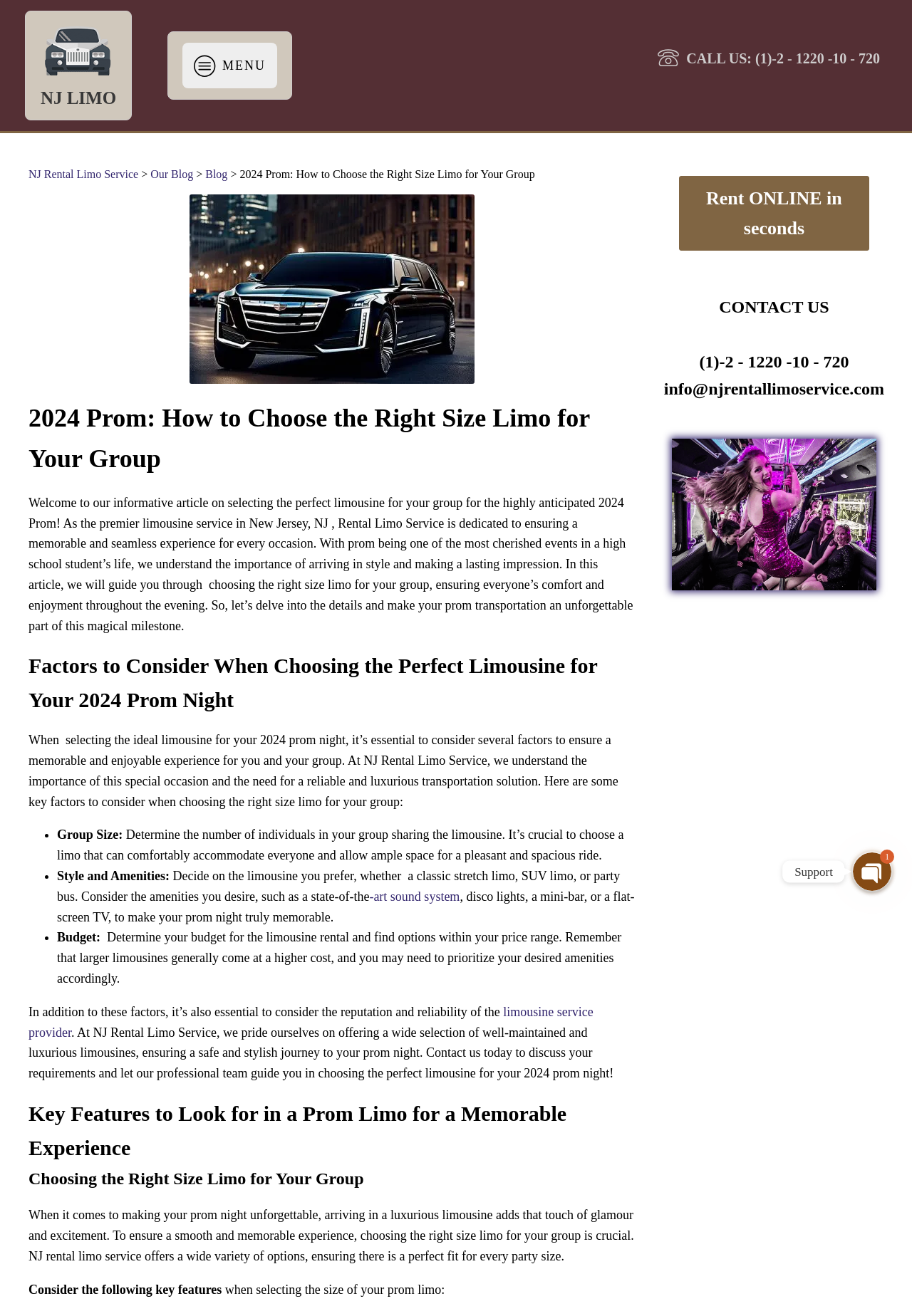Can you find and provide the title of the webpage?

2024 Prom: How to Choose the Right Size Limo for Your Group